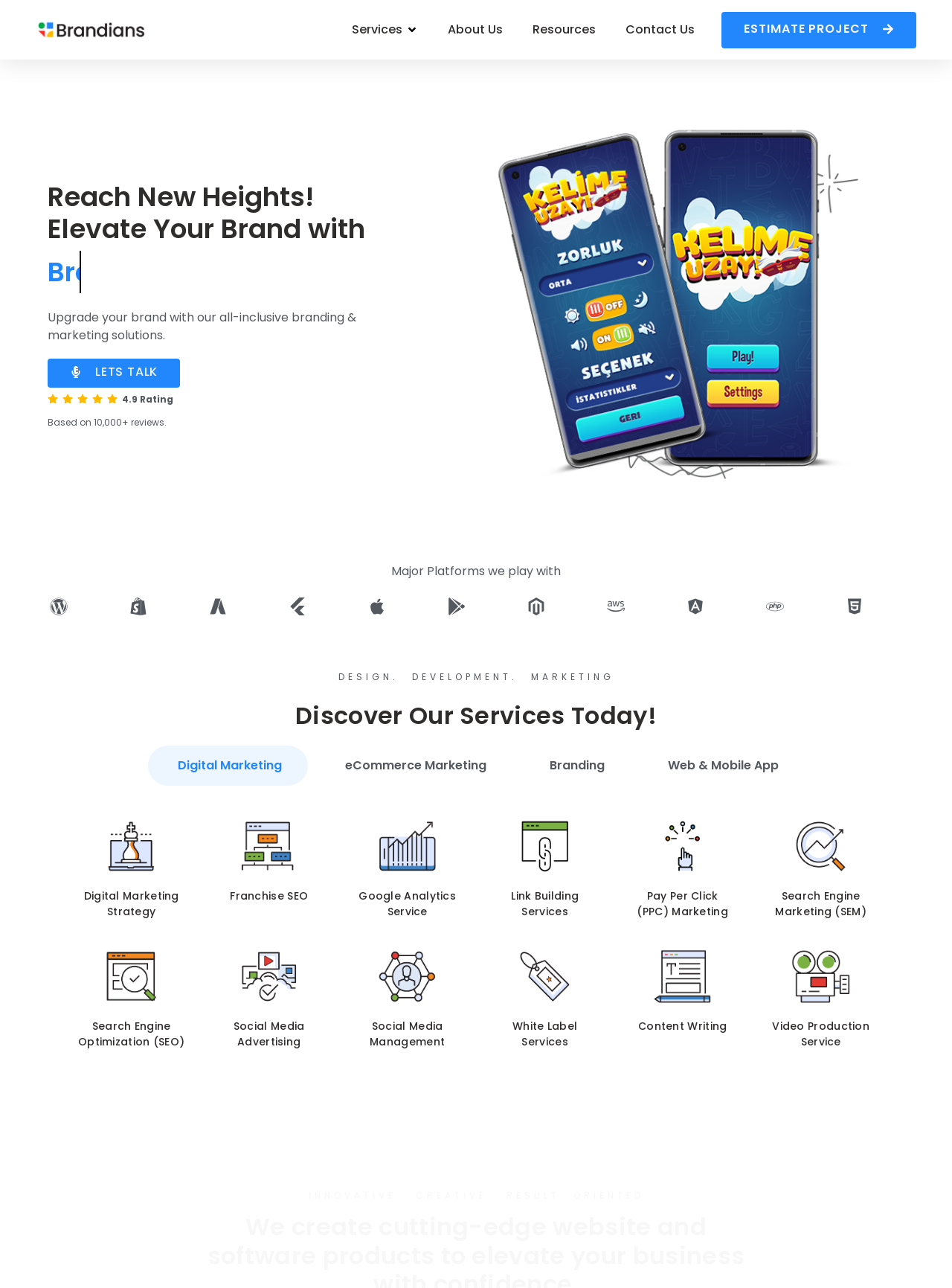Locate and generate the text content of the webpage's heading.

Reach New Heights! Elevate Your Brand with 
Brand Development
Digital Marketing
Drop shipping
Mobile Development
eCommerce Store